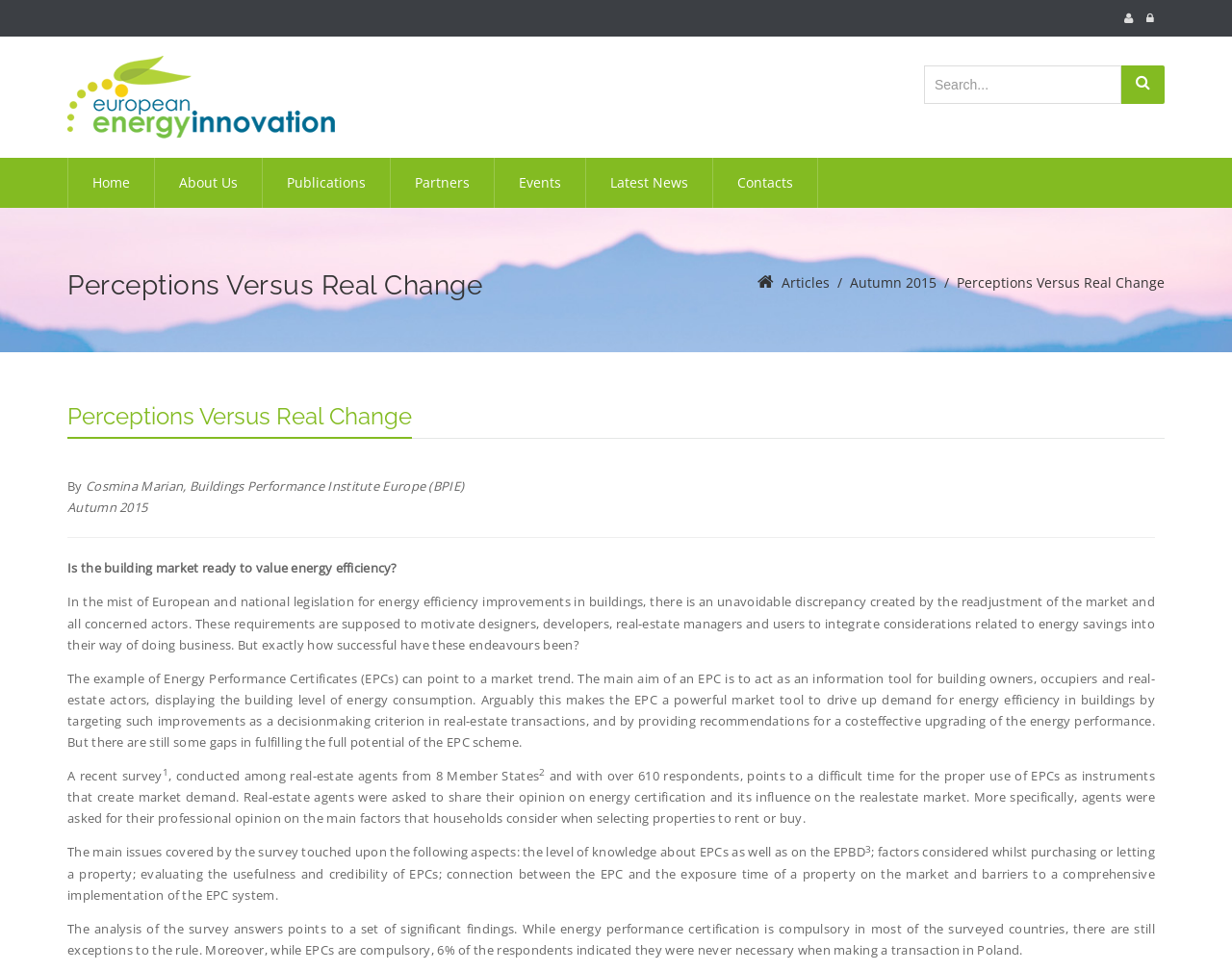Using the webpage screenshot, locate the HTML element that fits the following description and provide its bounding box: "input value="search..." aria-label="Search" name="dnn$dnnSEARCH$txtSearch" placeholder="Search..."".

[0.75, 0.067, 0.91, 0.107]